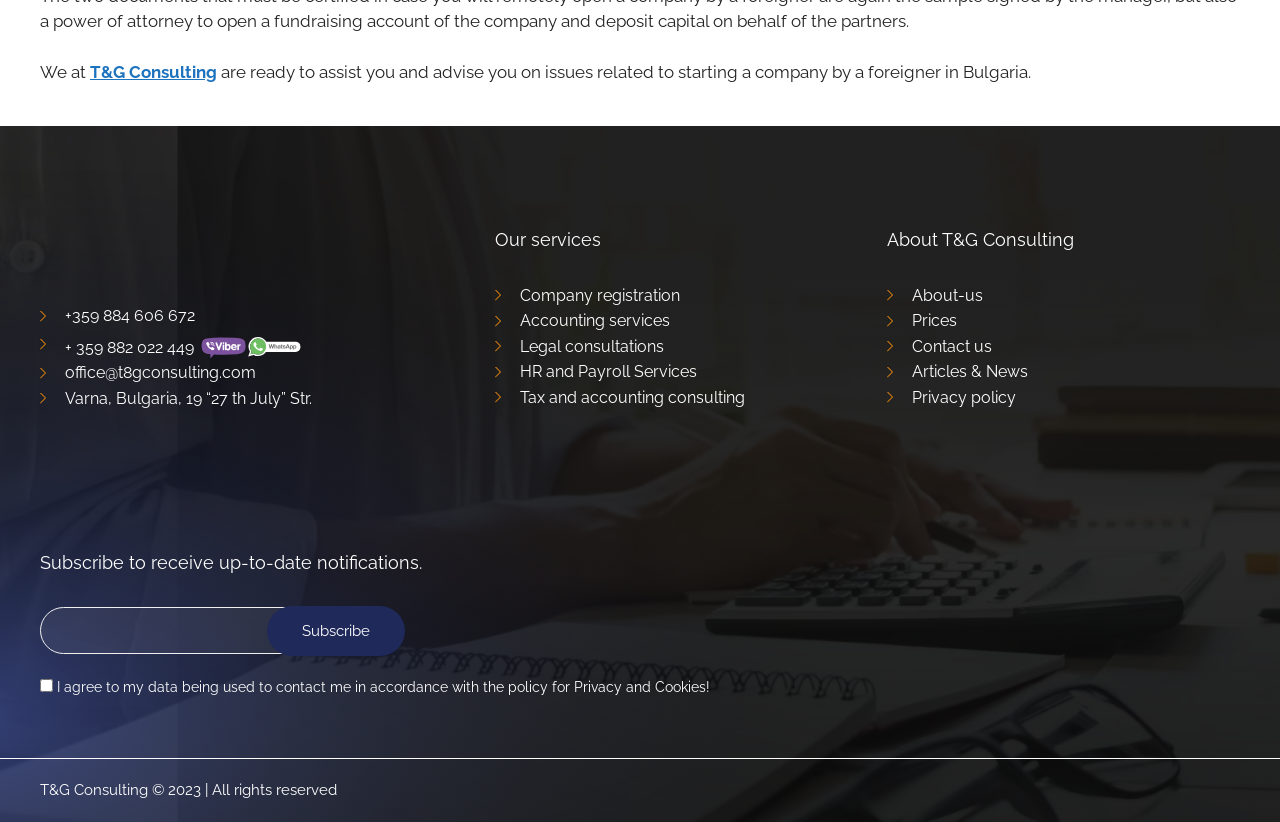Please find the bounding box coordinates of the section that needs to be clicked to achieve this instruction: "Click on the company registration link".

[0.406, 0.348, 0.531, 0.371]